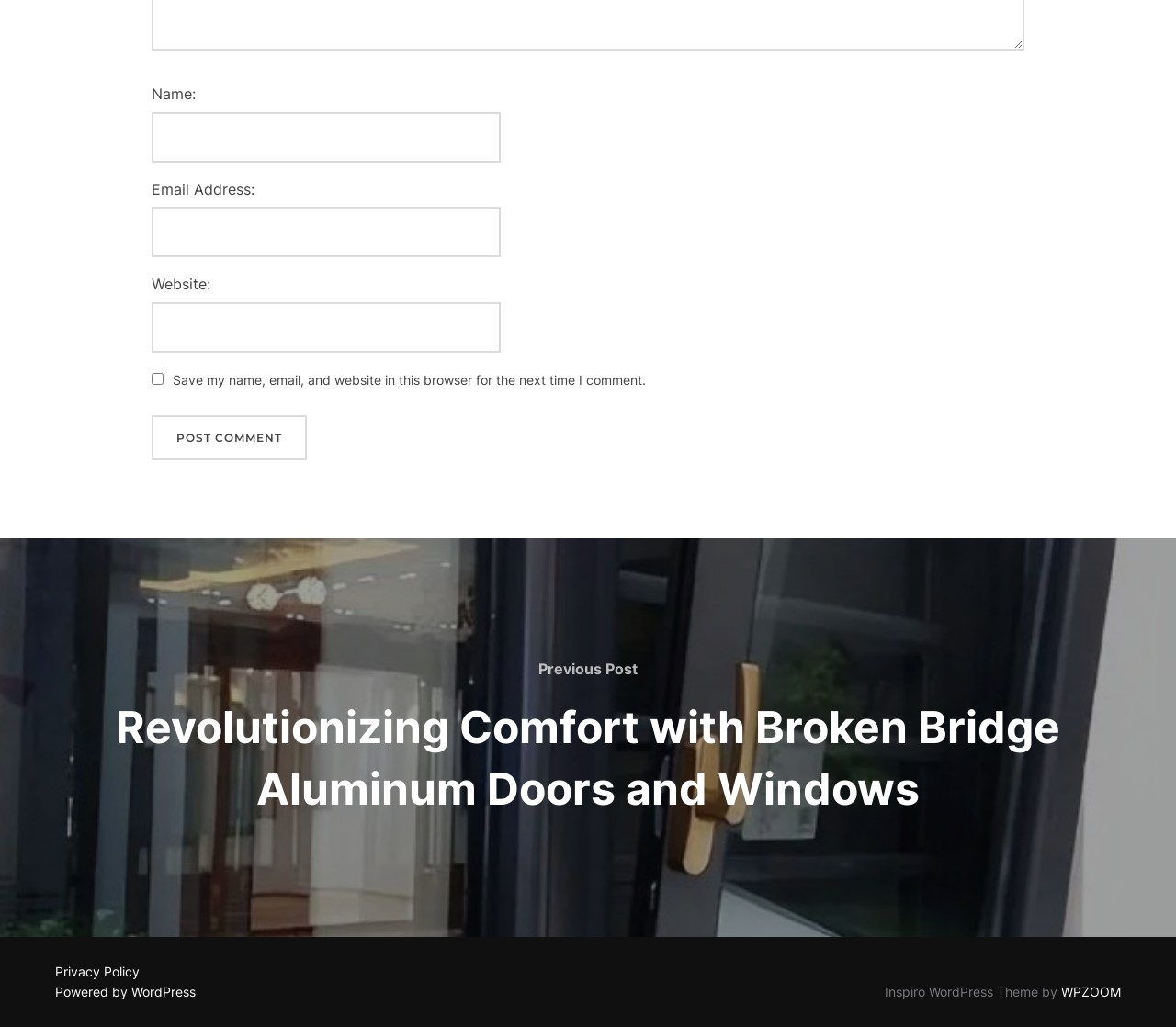Please determine the bounding box coordinates of the element's region to click in order to carry out the following instruction: "Enter your name". The coordinates should be four float numbers between 0 and 1, i.e., [left, top, right, bottom].

[0.129, 0.109, 0.426, 0.158]